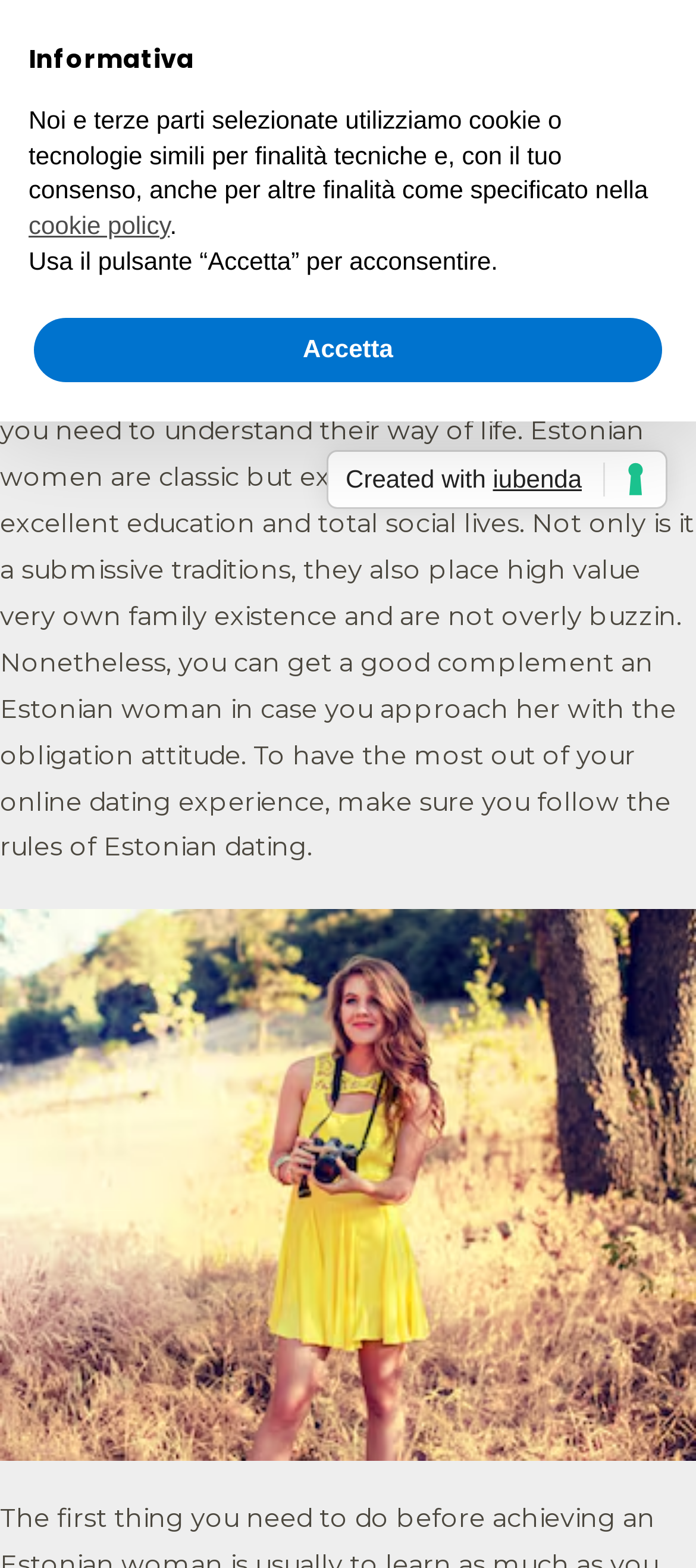Provide a short answer to the following question with just one word or phrase: What is the name of the travel service?

Cactus